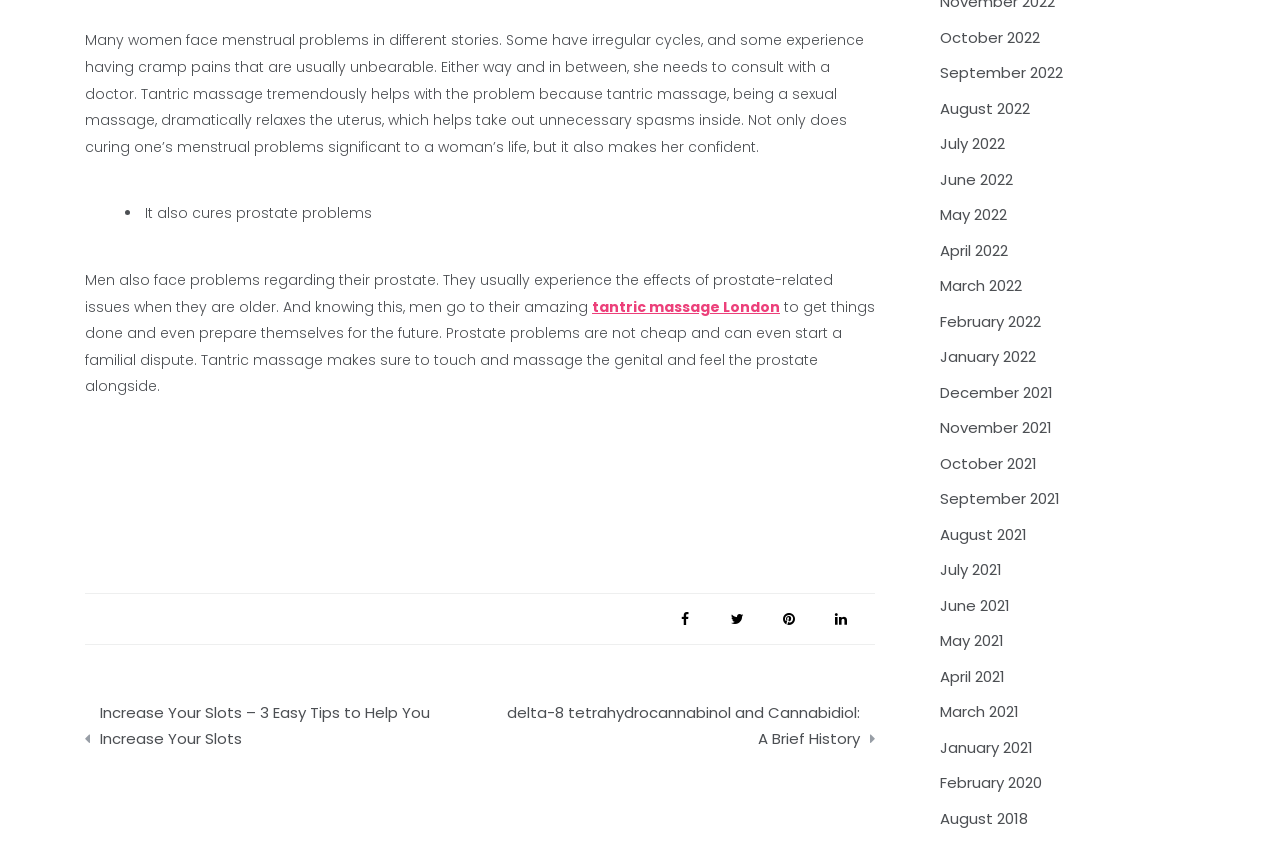Identify the coordinates of the bounding box for the element that must be clicked to accomplish the instruction: "View posts from October 2022".

[0.734, 0.031, 0.812, 0.055]